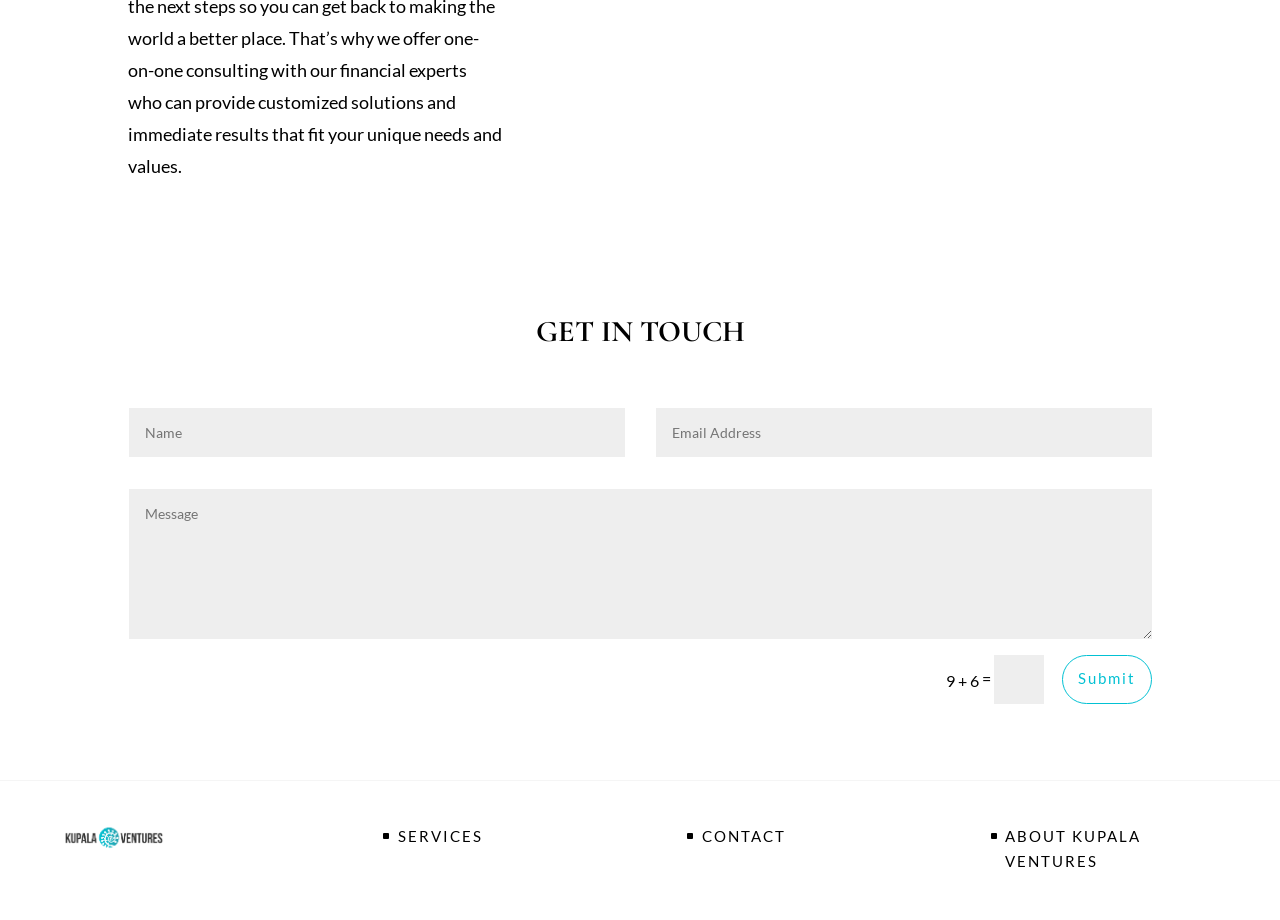Give a short answer to this question using one word or a phrase:
How many links are there in the footer?

3